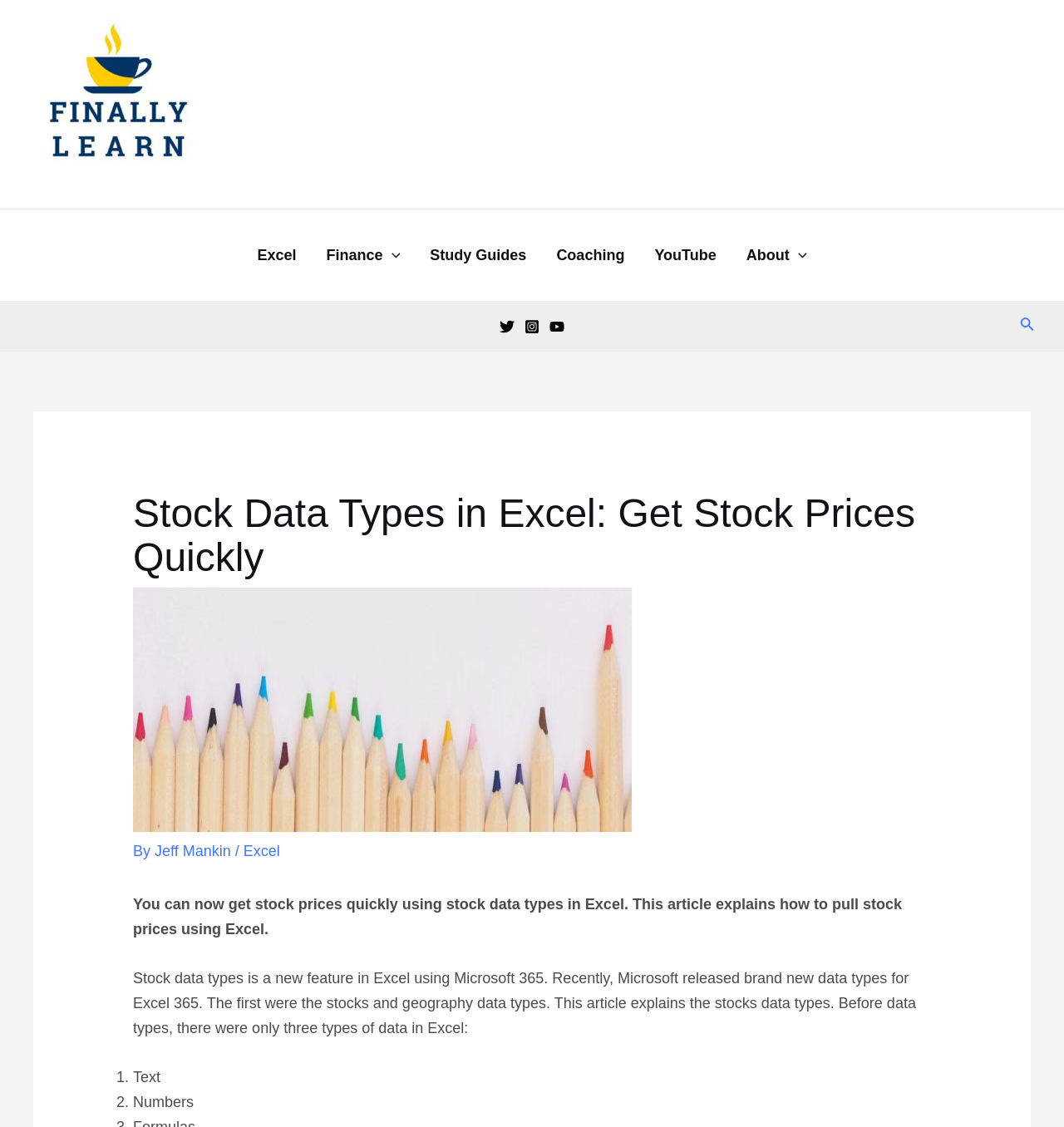What is the author of the article?
From the details in the image, answer the question comprehensively.

I found the author by looking at the header section of the webpage, where I saw a static text 'By' followed by a link with the text 'Jeff Mankin'. This suggests that the author of the article is 'Jeff Mankin'.